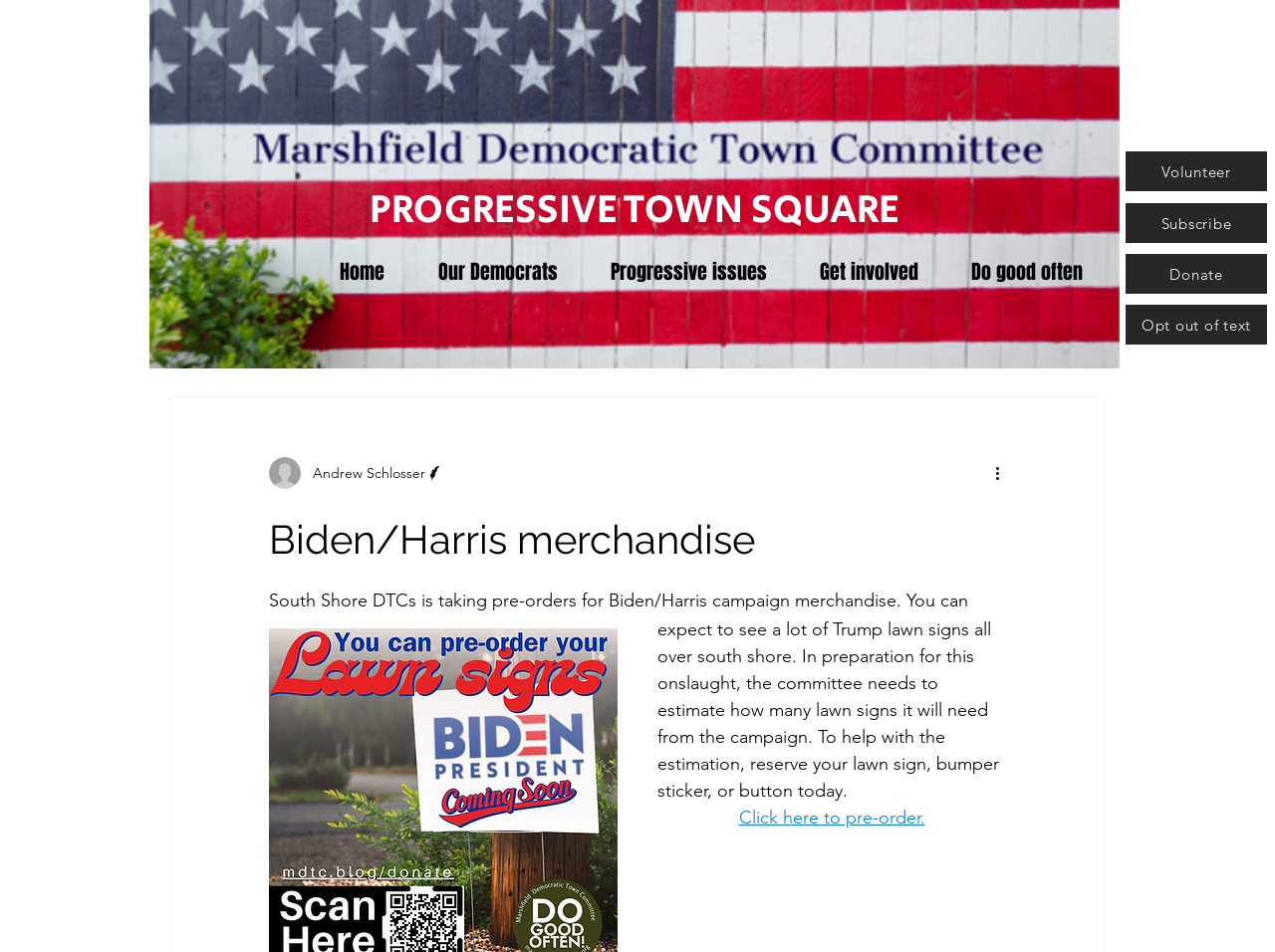Provide an in-depth caption for the elements present on the webpage.

The webpage is focused on promoting Biden/Harris campaign merchandise. At the top, there is a banner image with the text "MDTC-Banner.png" and a heading "PROGRESSIVE TOWN SQUARE". Below the banner, there is a navigation menu with five links: "Home", "Our Democrats", "Progressive issues", "Get involved", and "Do good often". 

To the right of the navigation menu, there are four links: "Volunteer", "Subscribe", "Donate", and "Opt out of text". 

In the main content area, there is a section with a writer's picture and the writer's name, Andrew Schlosser, along with a "More actions" button. 

Below this section, there is a heading "Biden/Harris merchandise" followed by a paragraph of text describing the campaign merchandise and encouraging visitors to pre-order. The text explains that the committee needs to estimate how many lawn signs it will need from the campaign and invites visitors to reserve their lawn sign, bumper sticker, or button today. 

Finally, there is a call-to-action link "Click here to pre-order" at the bottom of the page.